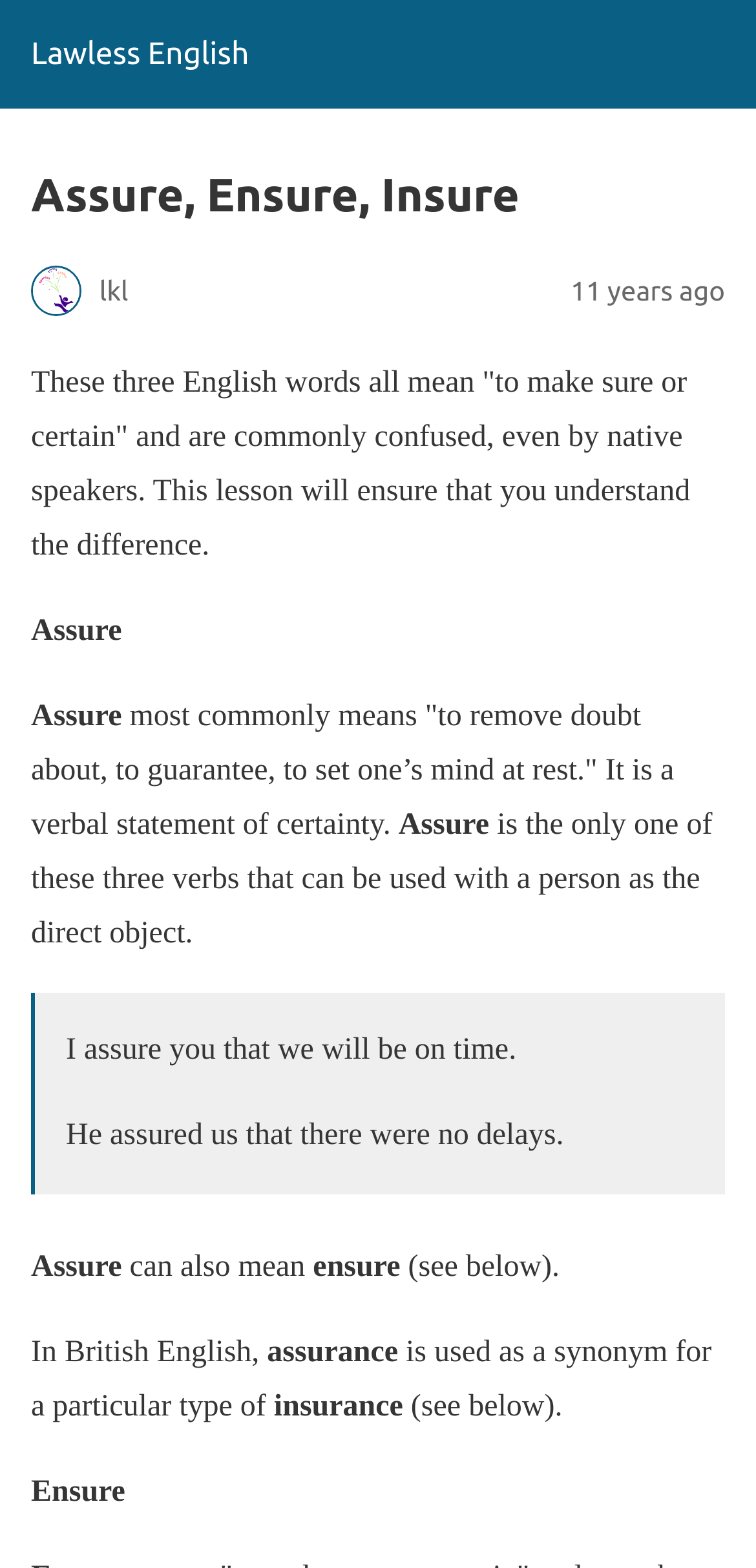What is the main difference between assure and ensure?
Can you give a detailed and elaborate answer to the question?

The webpage explains that assure is the only one of these three verbs that can be used with a person as the direct object, as shown in the example sentences 'I assure you that we will be on time' and 'He assured us that there were no delays'.